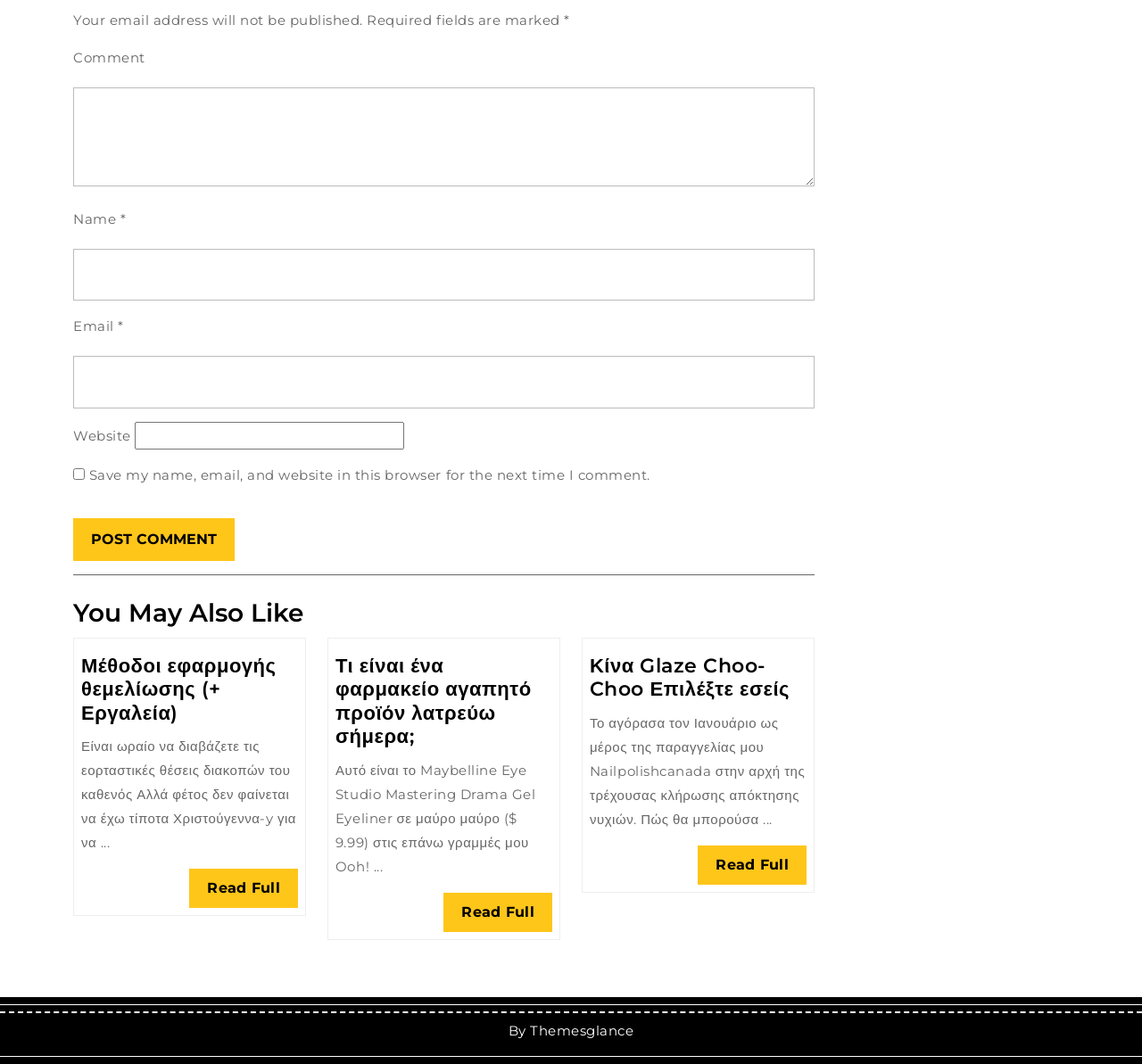Using the details in the image, give a detailed response to the question below:
What is the theme of the website?

The website appears to be a personal blog or website, as it contains articles and a comment section, suggesting a personal or blogging platform.